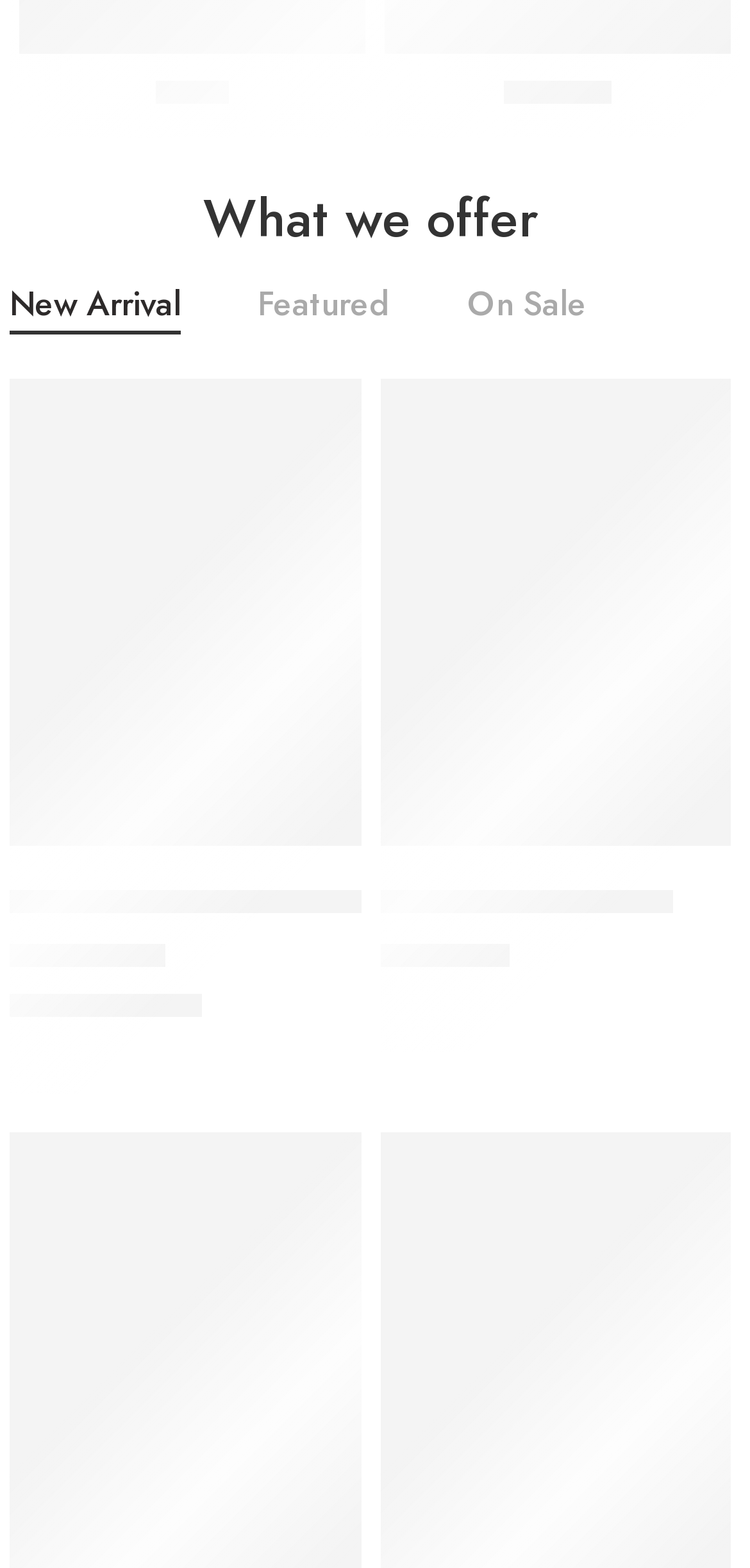Answer in one word or a short phrase: 
What is the price of Apple AirTag (AS-50)?

د.إ 106.00